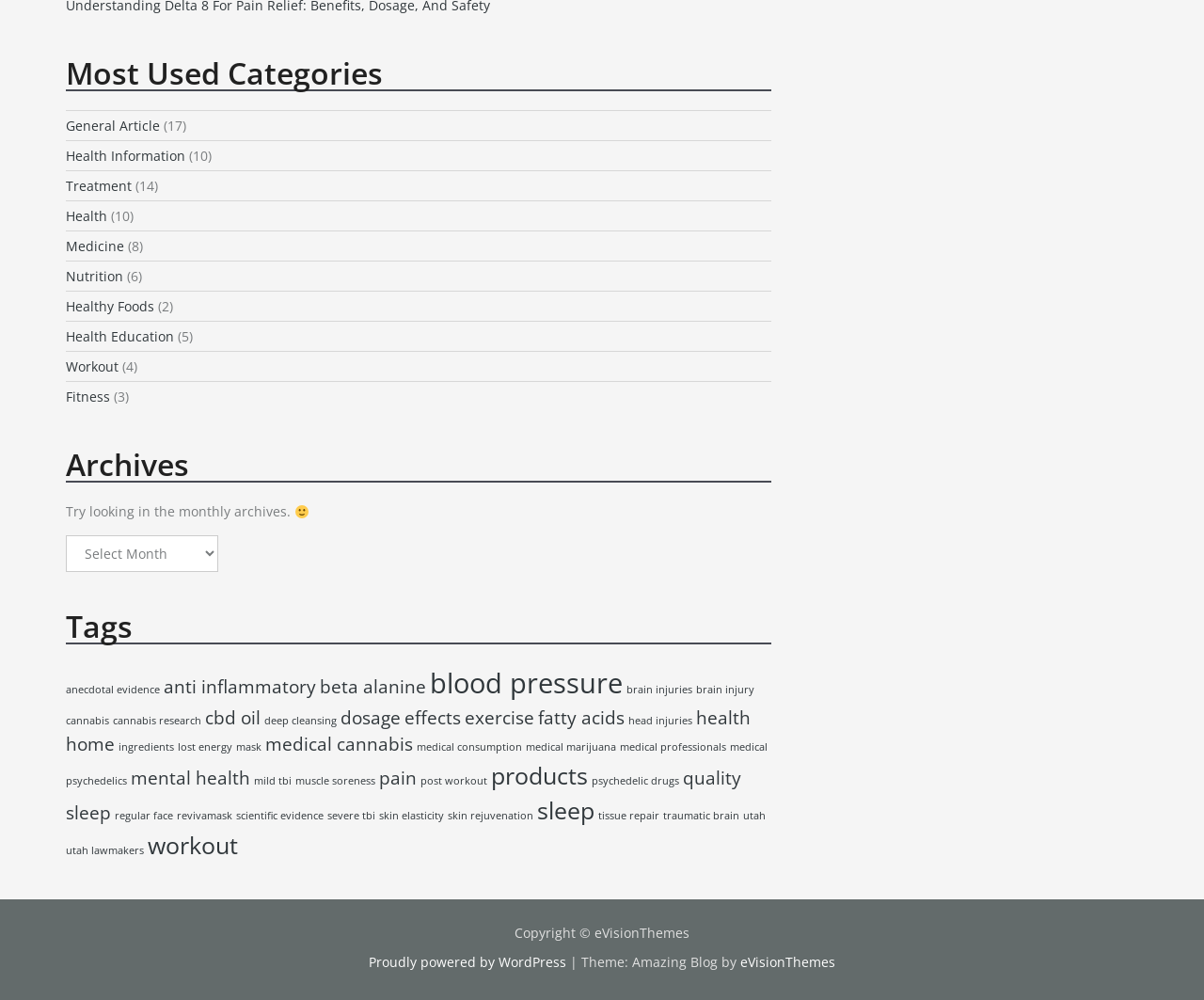Locate the UI element that matches the description Proudly powered by WordPress in the webpage screenshot. Return the bounding box coordinates in the format (top-left x, top-left y, bottom-right x, bottom-right y), with values ranging from 0 to 1.

[0.306, 0.953, 0.47, 0.971]